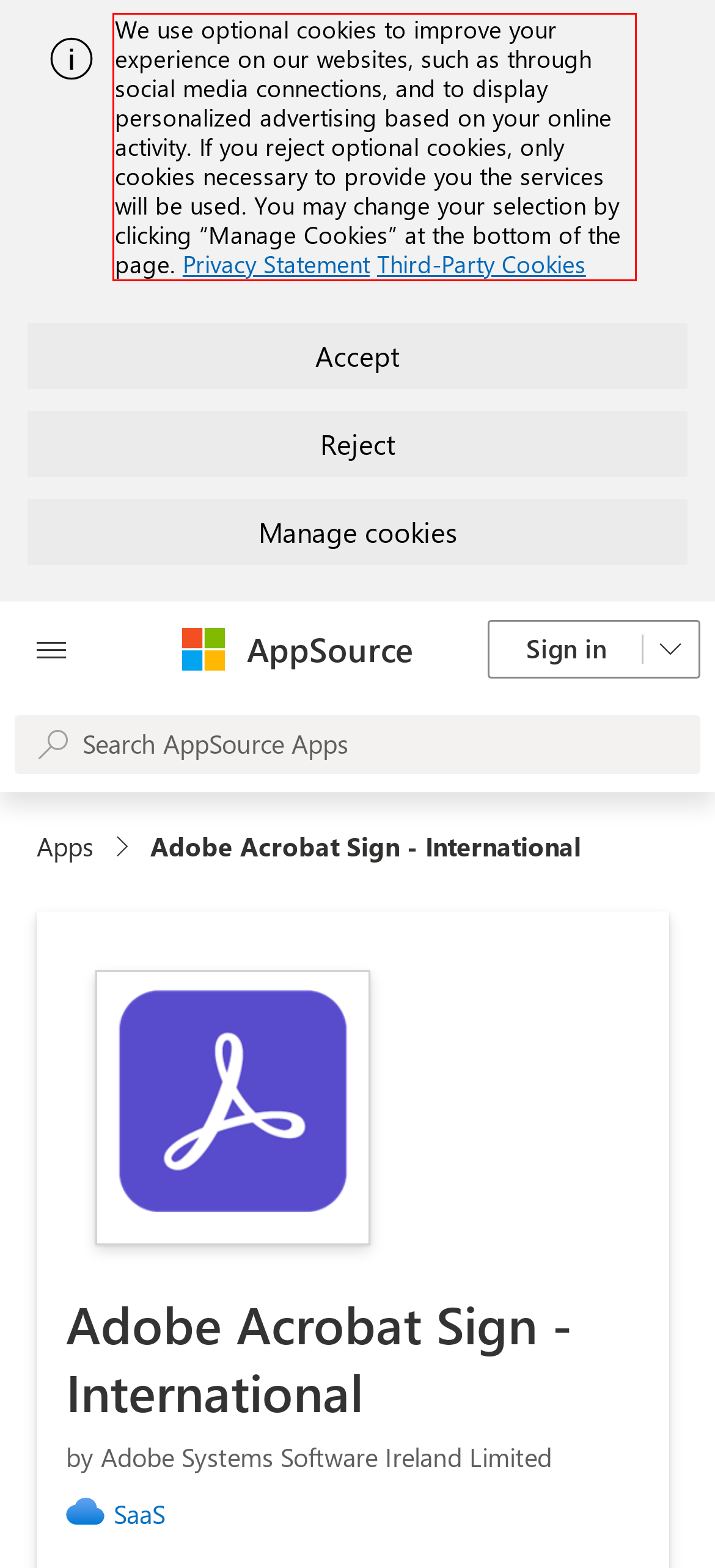Using the provided screenshot, read and generate the text content within the red-bordered area.

We use optional cookies to improve your experience on our websites, such as through social media connections, and to display personalized advertising based on your online activity. If you reject optional cookies, only cookies necessary to provide you the services will be used. You may change your selection by clicking “Manage Cookies” at the bottom of the page. Privacy Statement Third-Party Cookies